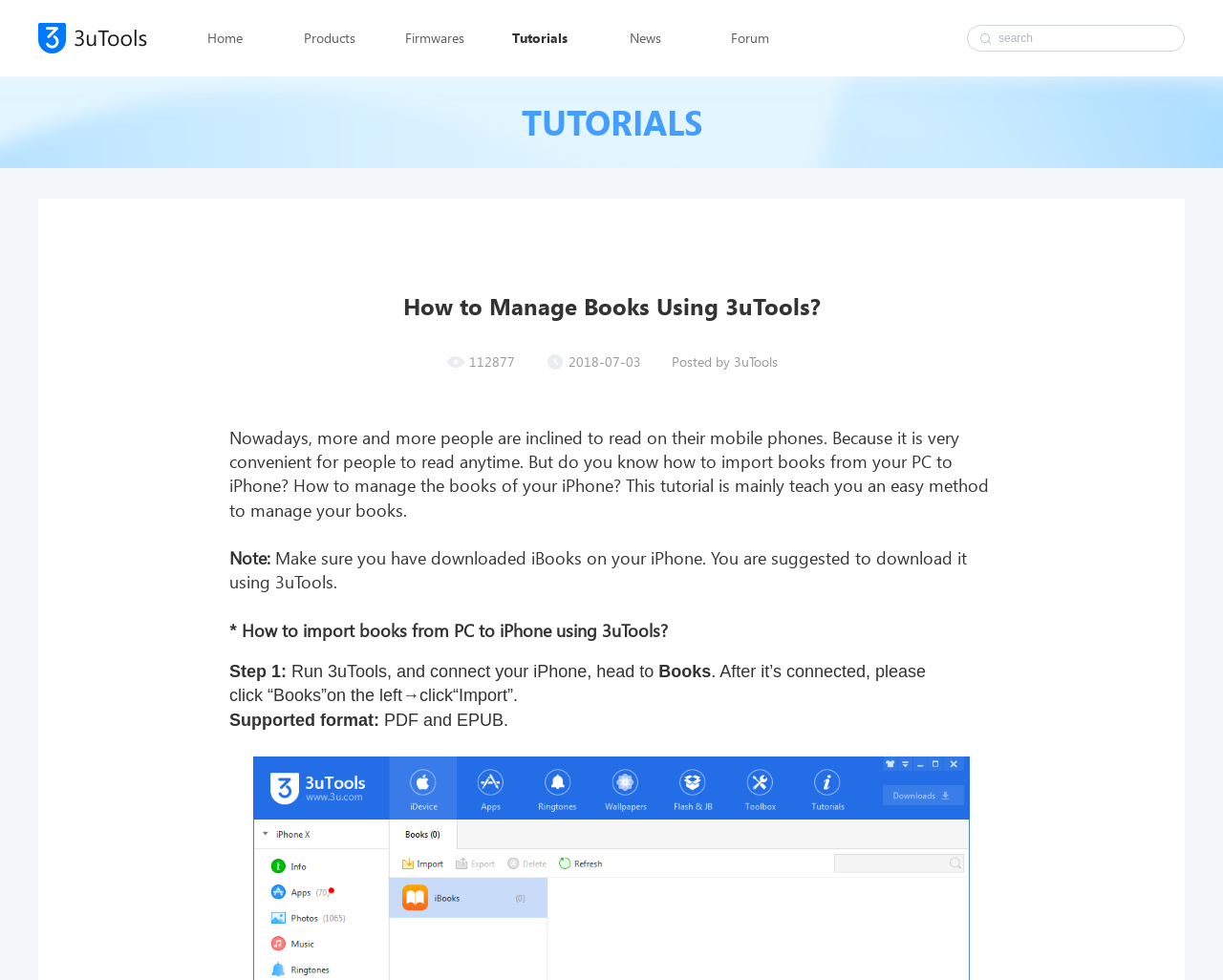What format of books are supported?
Give a detailed explanation using the information visible in the image.

According to the tutorial, the supported format for importing books from PC to iPhone using 3uTools are PDF and EPUB.